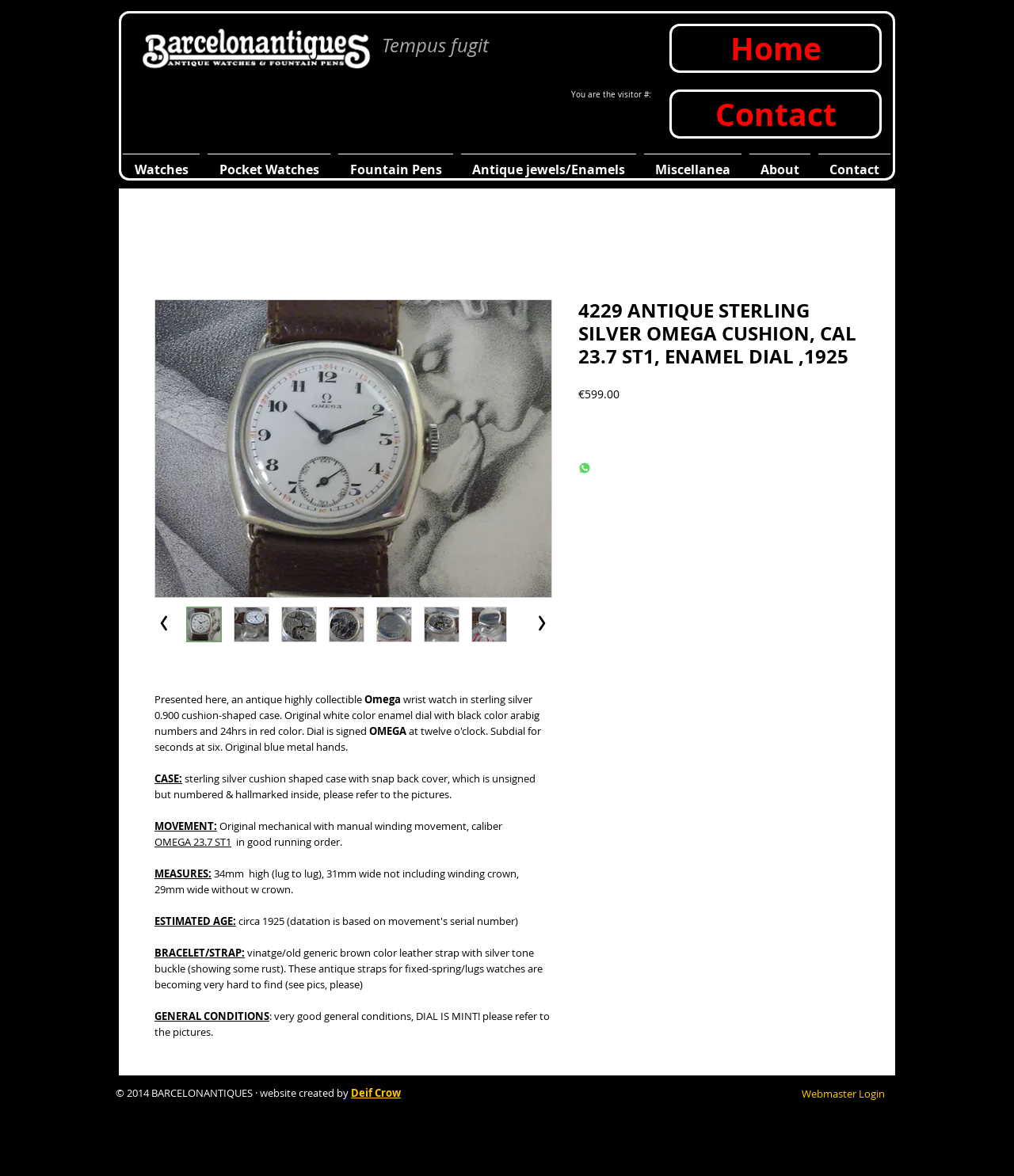Please provide the bounding box coordinates for the element that needs to be clicked to perform the following instruction: "Visit the contact page". The coordinates should be given as four float numbers between 0 and 1, i.e., [left, top, right, bottom].

None